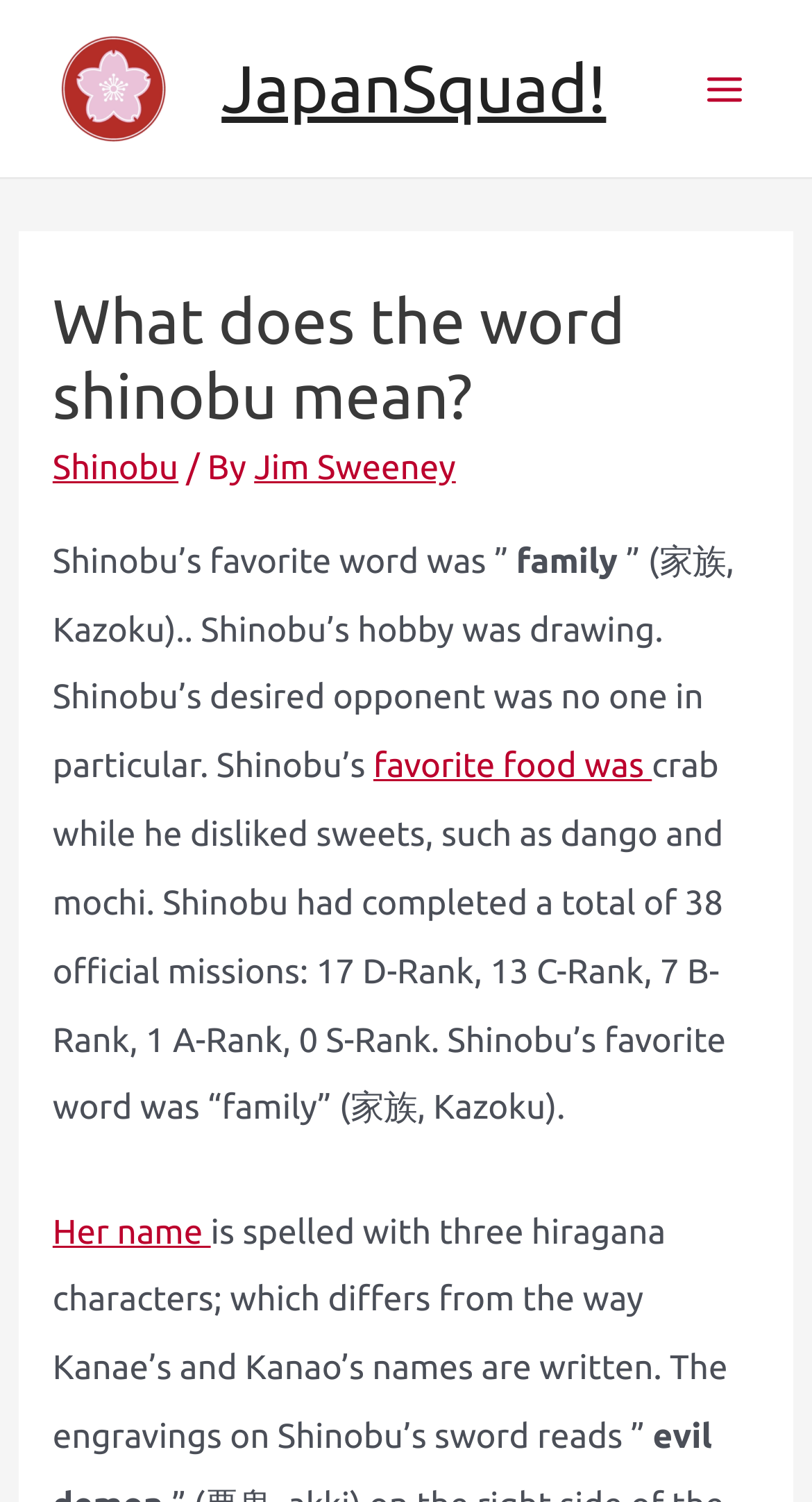Provide a thorough summary of the webpage.

The webpage is about the meaning of the word "Shinobu" and provides information about a character named Shinobu. At the top left, there is a link to "JapanSquad!" accompanied by an image with the same name. On the right side of the top section, there is another link to "JapanSquad!".

Below the top section, there is a button labeled "Main Menu" on the right side, accompanied by an image. The main content of the webpage is divided into sections. The first section has a heading "What does the word shinobu mean?" followed by a link to "Shinobu" and text "By Jim Sweeney".

The next section provides information about Shinobu's favorite word, hobby, desired opponent, and favorite food. The text is divided into several paragraphs, with links to specific words like "favorite food was" and "Her name". The text also mentions Shinobu's mission completion statistics and the engravings on her sword.

There are a total of 5 links on the webpage, 3 images, and 1 button. The layout is organized, with clear headings and concise text, making it easy to read and navigate.